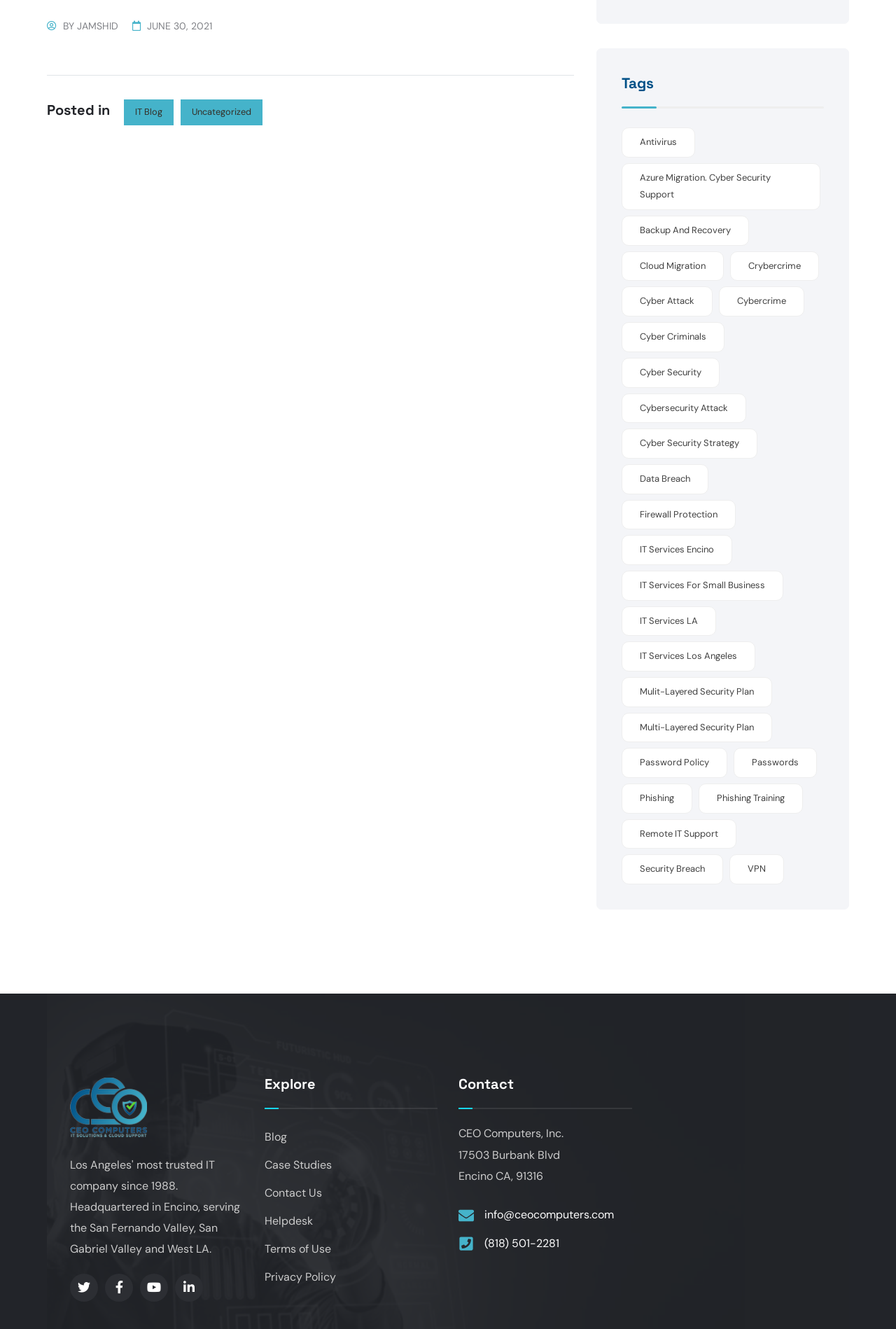Highlight the bounding box coordinates of the region I should click on to meet the following instruction: "Click on the 'IT Blog' link".

[0.138, 0.075, 0.194, 0.094]